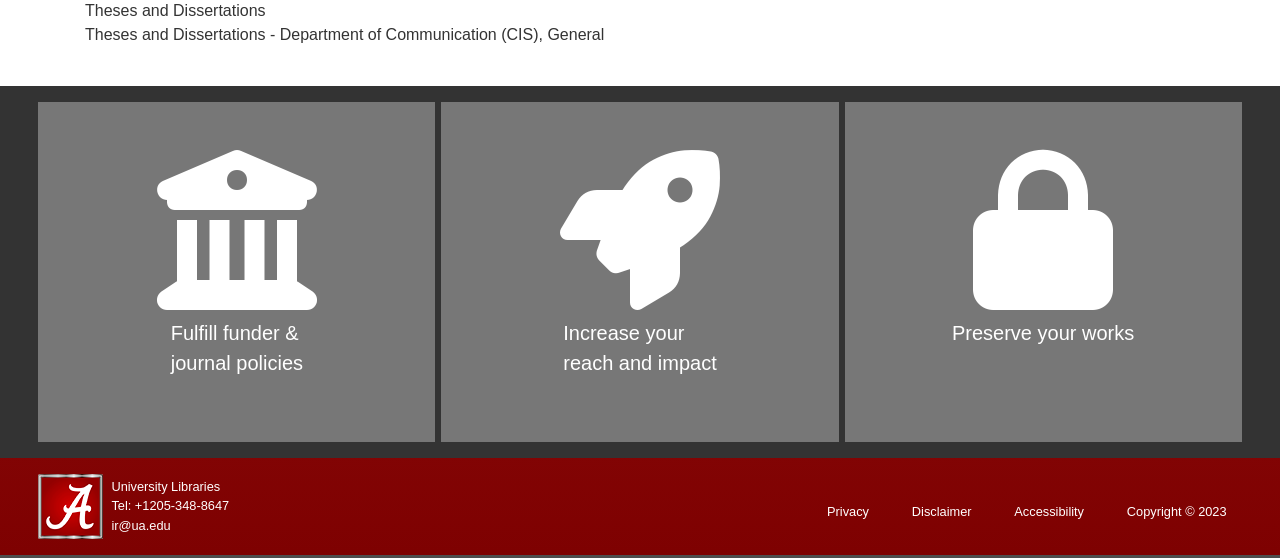Provide a brief response in the form of a single word or phrase:
What is the department mentioned?

Department of Communication (CIS)